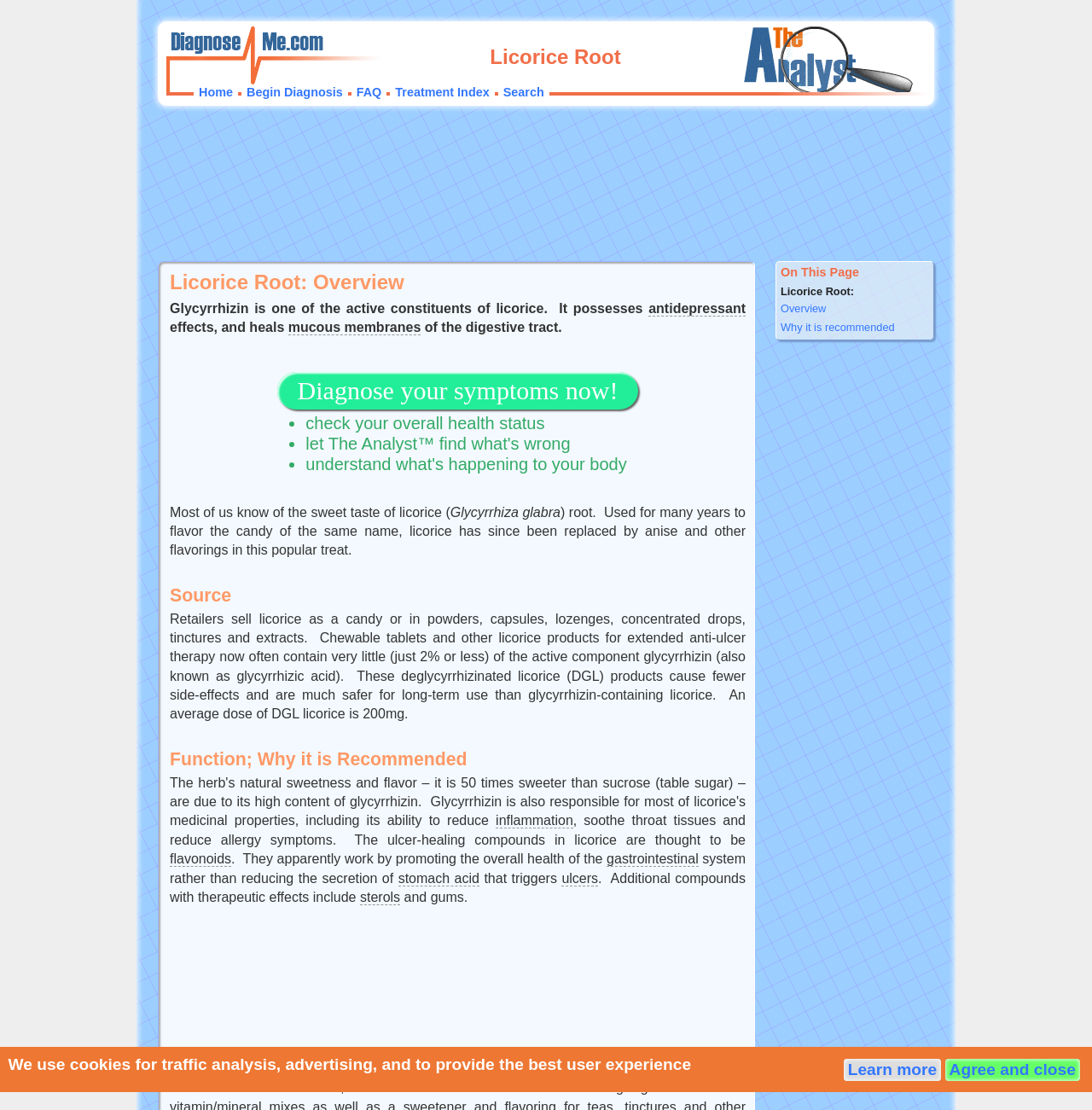Respond with a single word or phrase:
What is the active constituent of licorice?

Glycyrrhizin